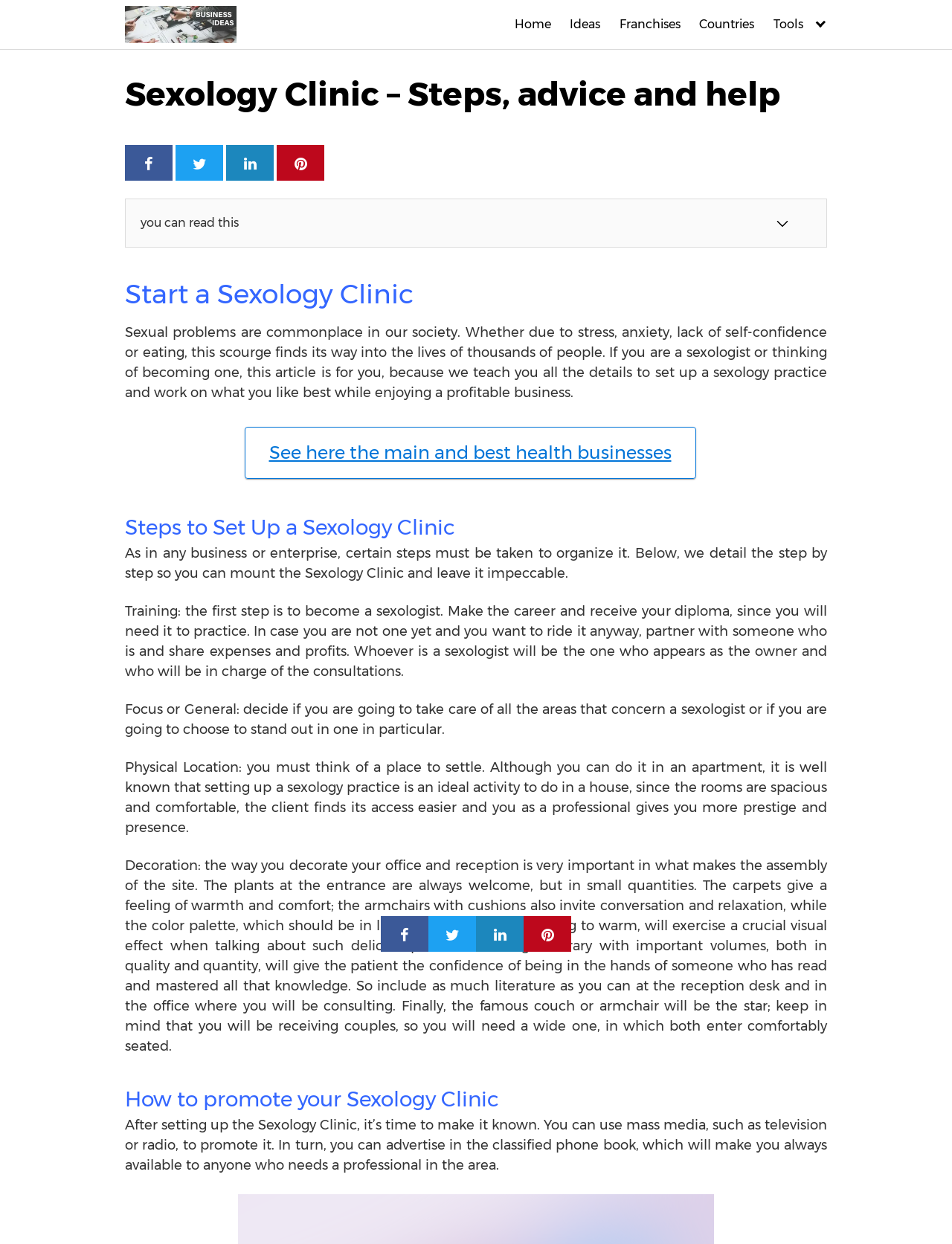Please answer the following query using a single word or phrase: 
How many links are in the navigation menu?

5